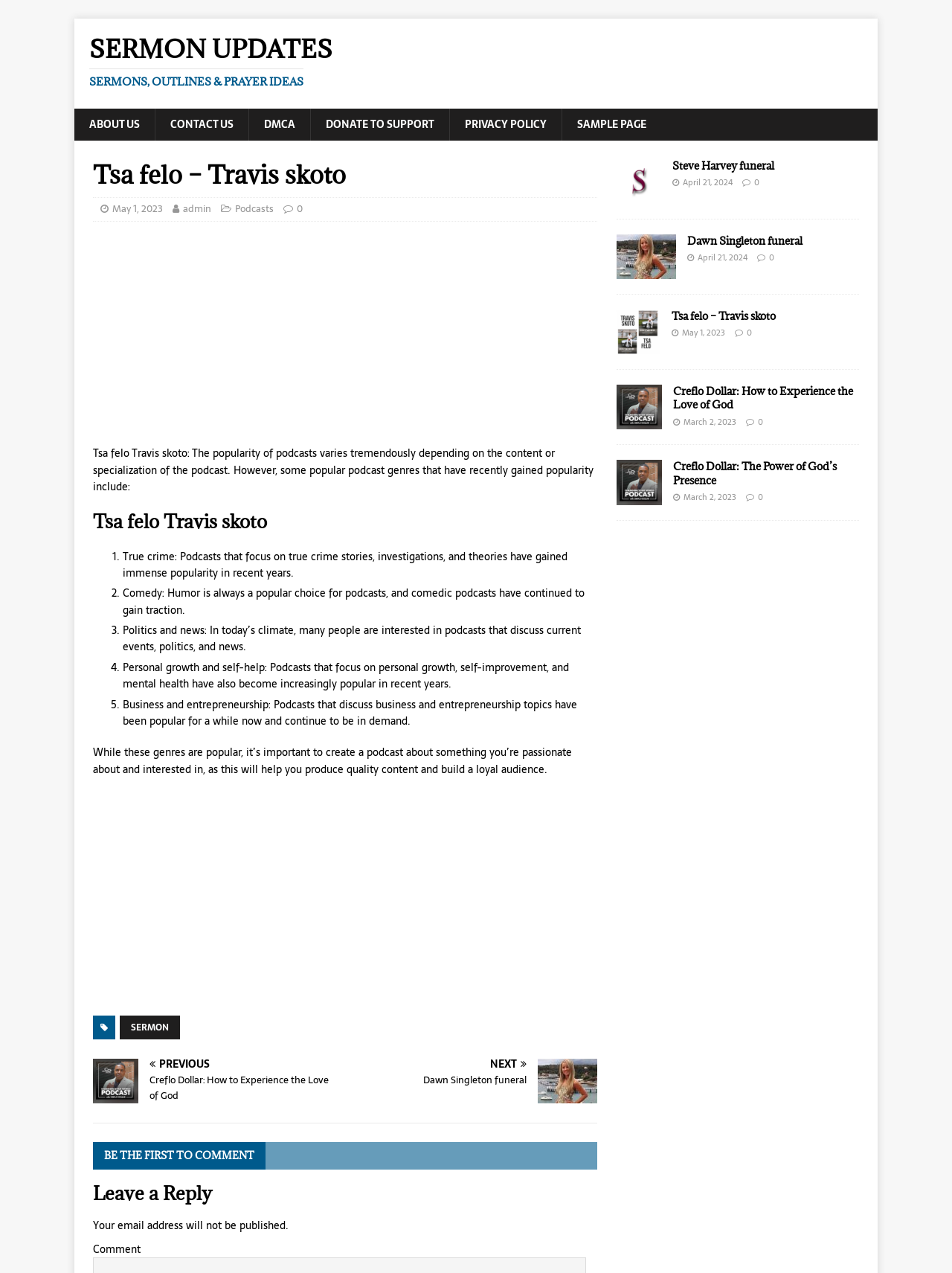Given the element description, predict the bounding box coordinates in the format (top-left x, top-left y, bottom-right x, bottom-right y), using floating point numbers between 0 and 1: DMCA

[0.261, 0.086, 0.326, 0.11]